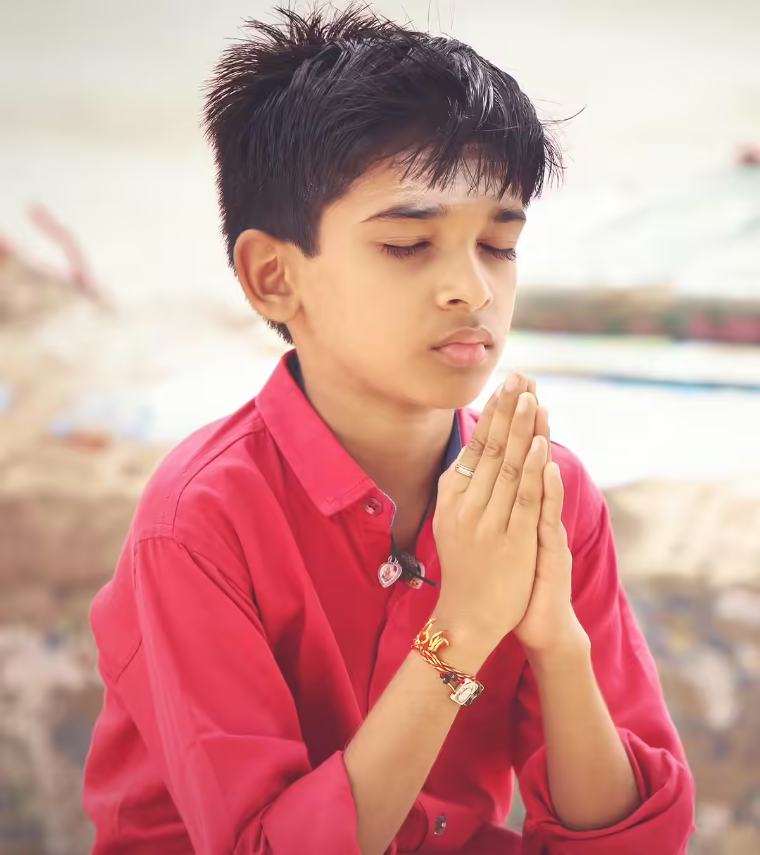Describe all elements and aspects of the image.

The image depicts a young boy in a moment of serene contemplation and mindfulness, with his hands clasped together in a gesture of prayer. He is dressed in a vibrant red shirt, which adds a splash of color to the scene. His eyes are closed, suggesting deep focus or meditation, reflecting a practice that is often associated with the recitation of slokas, a traditional form of chanting in many cultures. 

The boy's expression is calm and peaceful, embodying the tranquility that comes from such spiritual activities. The subtle accessories on his wrists, including a bracelet, add a personal touch to his appearance. The backdrop is softly blurred, leading the viewer's attention to his focused demeanor, emphasizing the importance of mindfulness and reflection in daily life.

This image aligns with the broader theme of introducing children to the practice of reciting slokas, highlighting the benefits of such practices in enhancing concentration, reducing stress, and promoting a positive mindset among the young.